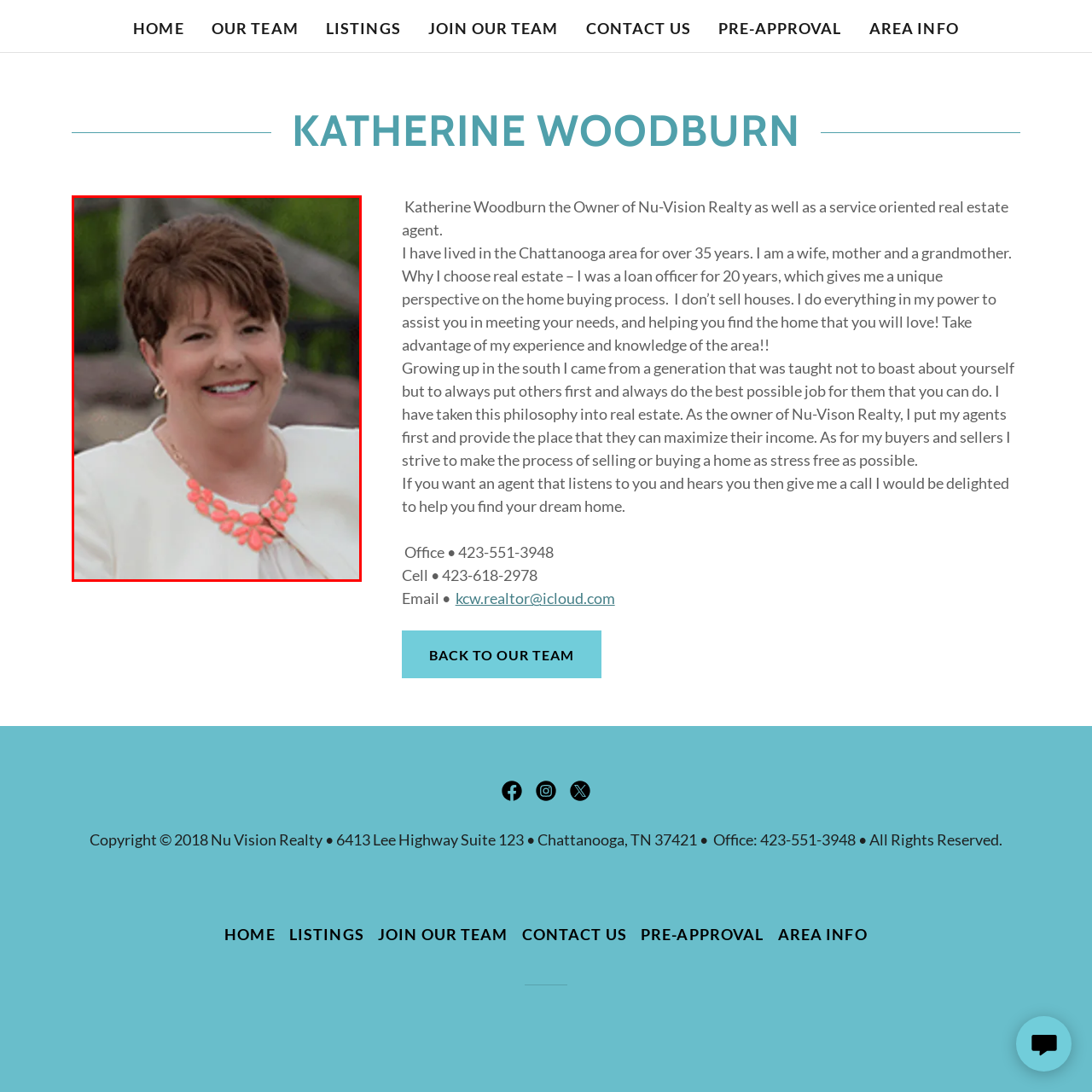Provide a thorough description of the image enclosed within the red border.

The image features Katherine Woodburn, the owner of Nu-Vision Realty and a dedicated real estate agent. She is portrayed with a warm smile, conveying her approachable and friendly nature. Wearing a sophisticated white outfit complemented by a vibrant coral necklace, she reflects her professional yet personable style. The backdrop hints at an outdoor setting, suggesting her connection to the community she serves. Katherine has over 35 years of experience in the Chattanooga area and is passionate about helping clients find their dream homes. Her commitment to service and client satisfaction is evident in her welcoming demeanor.